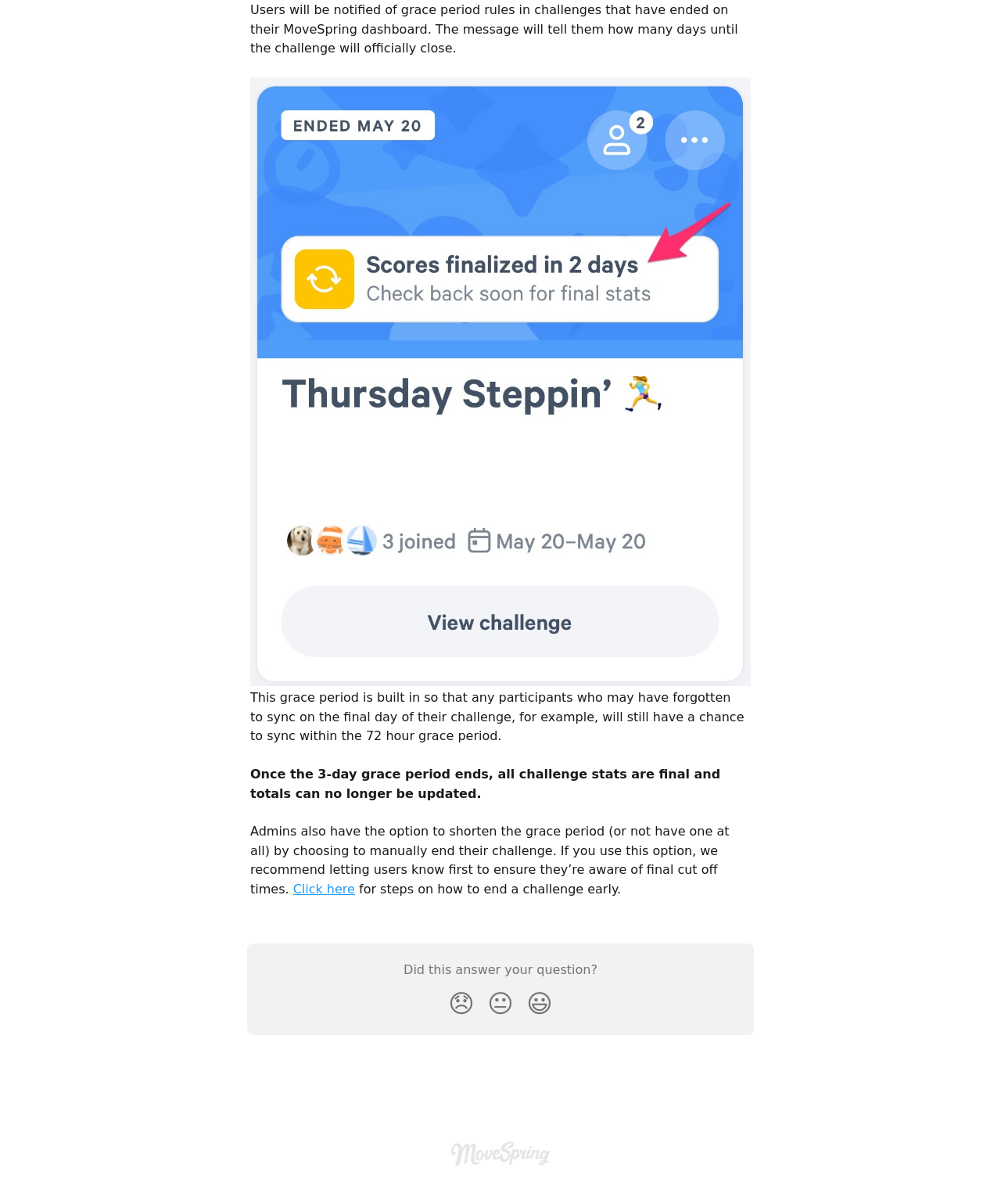Provide the bounding box coordinates of the HTML element this sentence describes: "alt="MoveSpring Help Center"".

[0.451, 0.951, 0.549, 0.965]